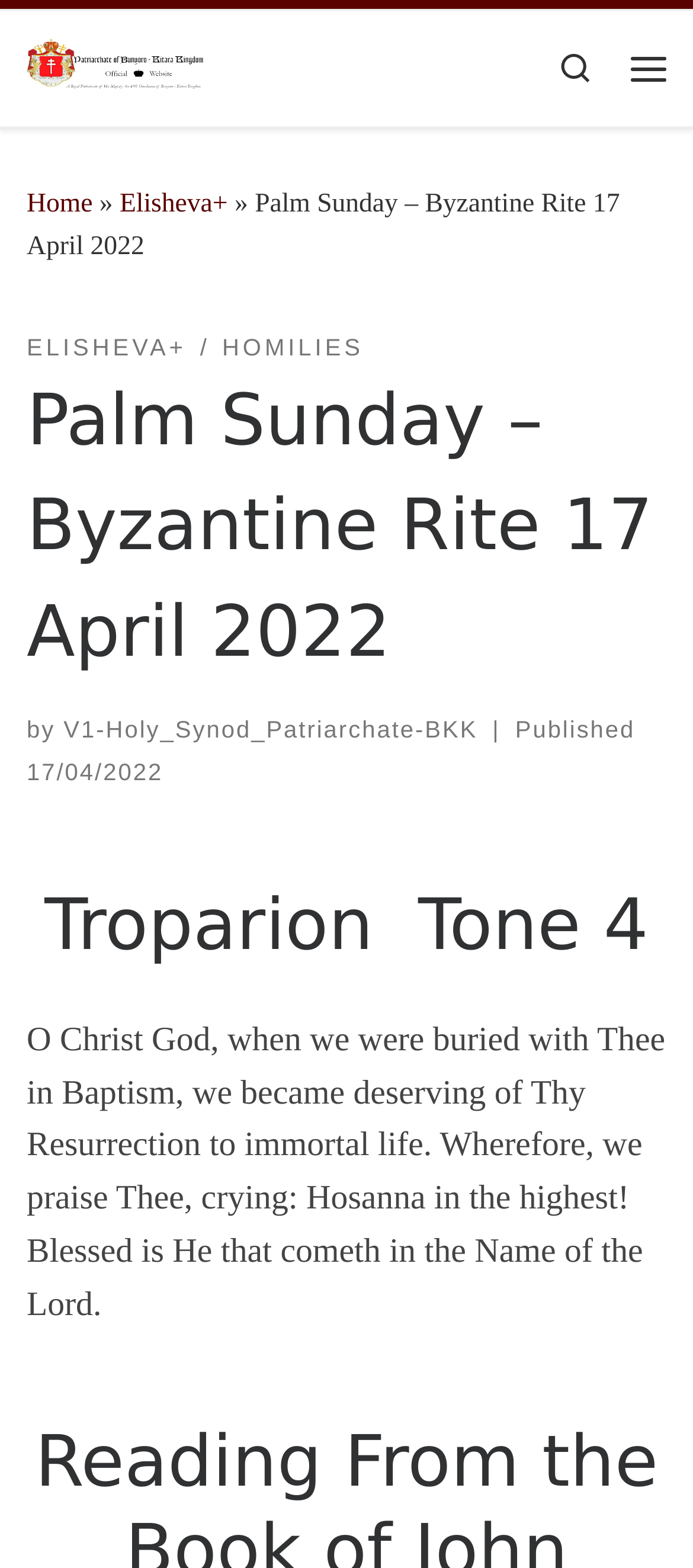Determine the bounding box coordinates of the clickable element necessary to fulfill the instruction: "search for something". Provide the coordinates as four float numbers within the 0 to 1 range, i.e., [left, top, right, bottom].

[0.776, 0.007, 0.885, 0.08]